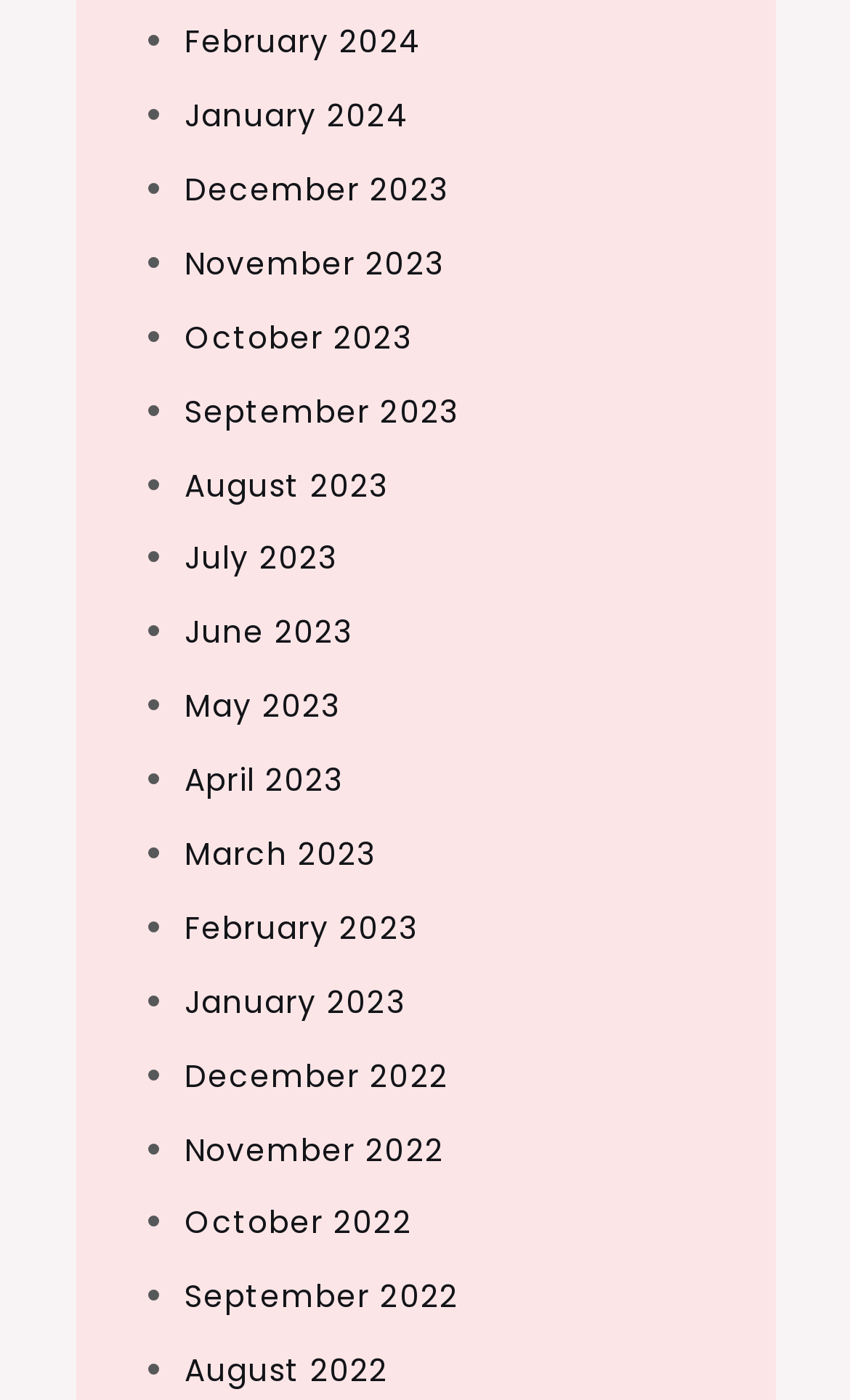Please locate the bounding box coordinates of the element that needs to be clicked to achieve the following instruction: "View September 2023". The coordinates should be four float numbers between 0 and 1, i.e., [left, top, right, bottom].

[0.217, 0.278, 0.539, 0.309]